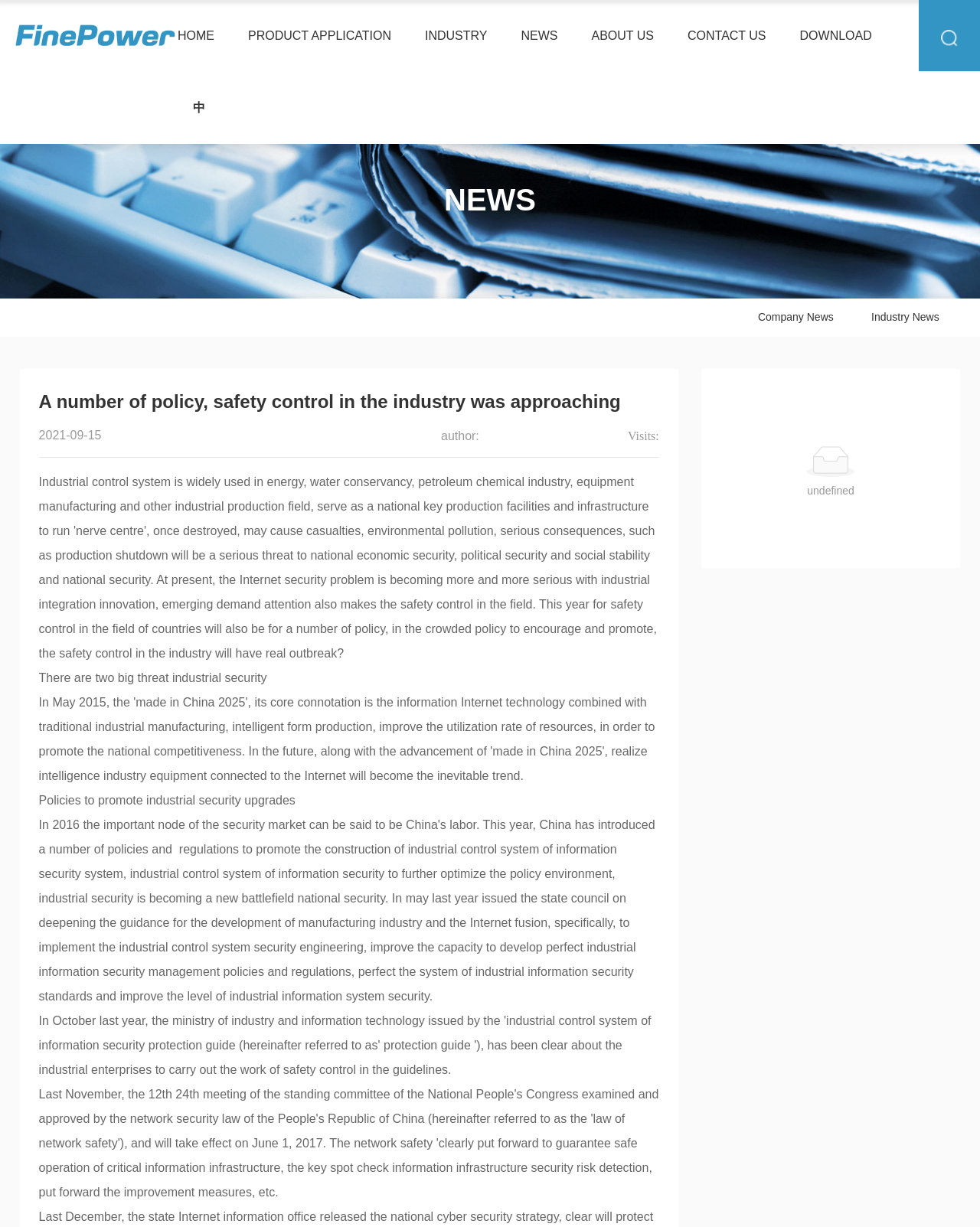Identify the bounding box coordinates for the UI element described as follows: alt="logo" title="logo". Use the format (top-left x, top-left y, bottom-right x, bottom-right y) and ensure all values are floating point numbers between 0 and 1.

[0.016, 0.023, 0.18, 0.033]